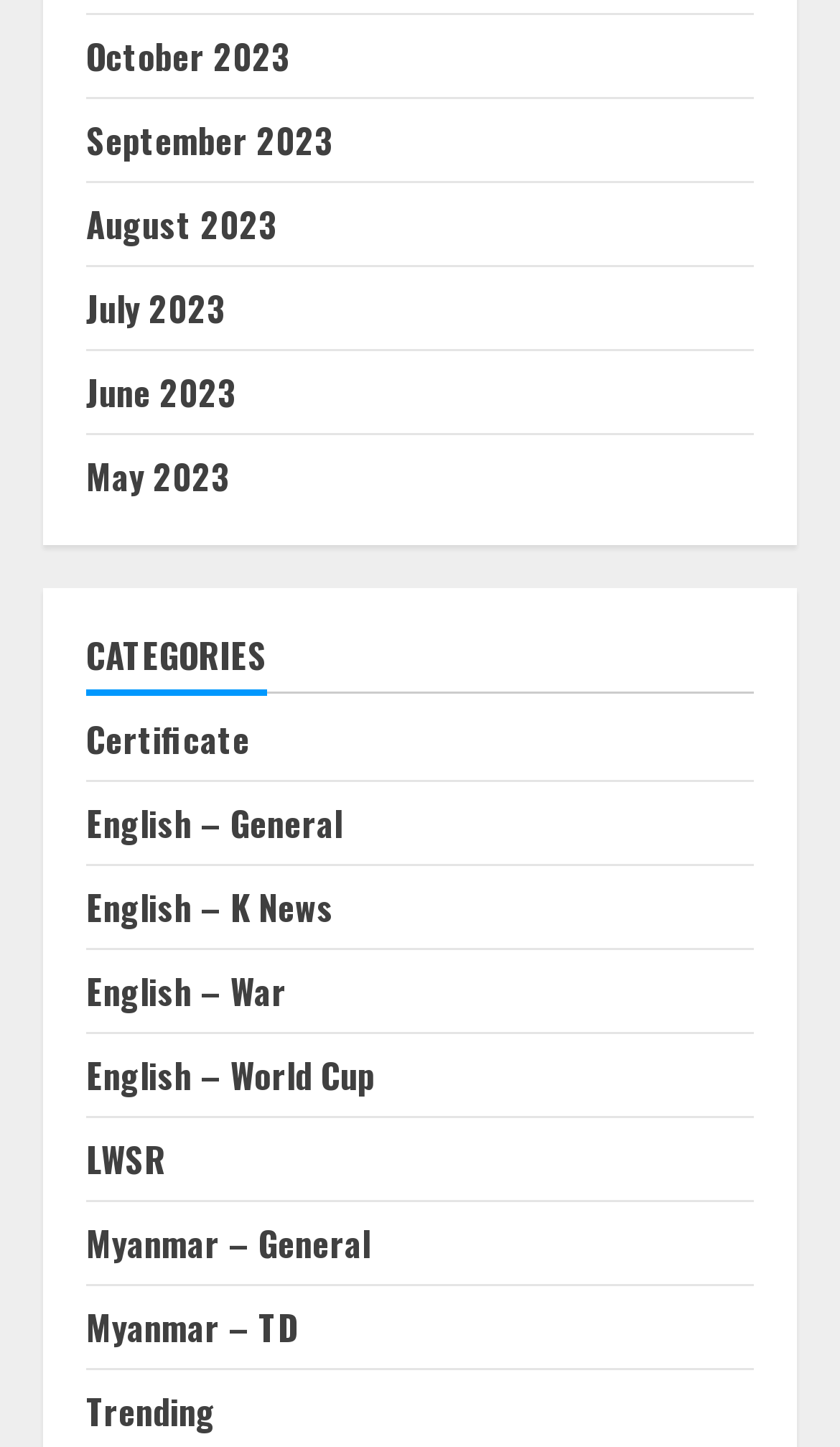Determine the bounding box coordinates of the section I need to click to execute the following instruction: "Browse Certificate". Provide the coordinates as four float numbers between 0 and 1, i.e., [left, top, right, bottom].

[0.103, 0.493, 0.297, 0.528]